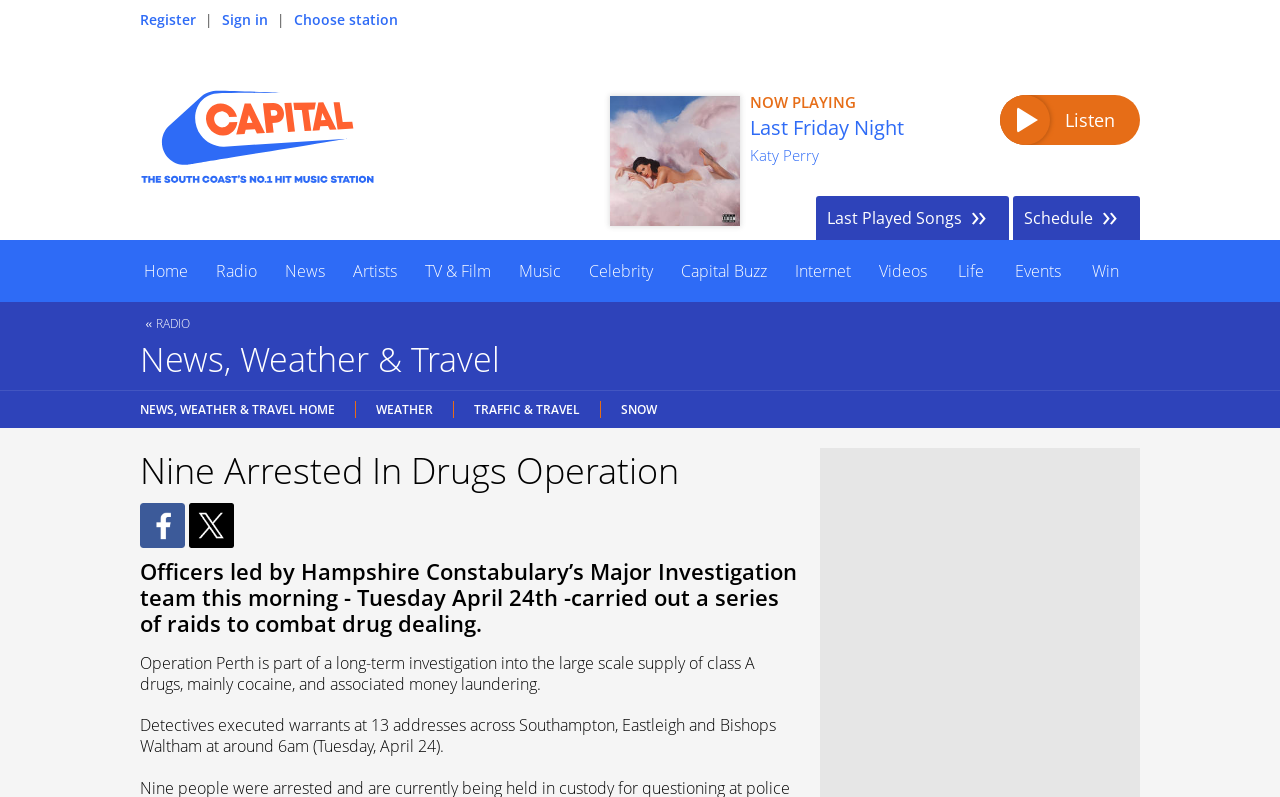Determine the bounding box coordinates of the area to click in order to meet this instruction: "Go to Home page".

None